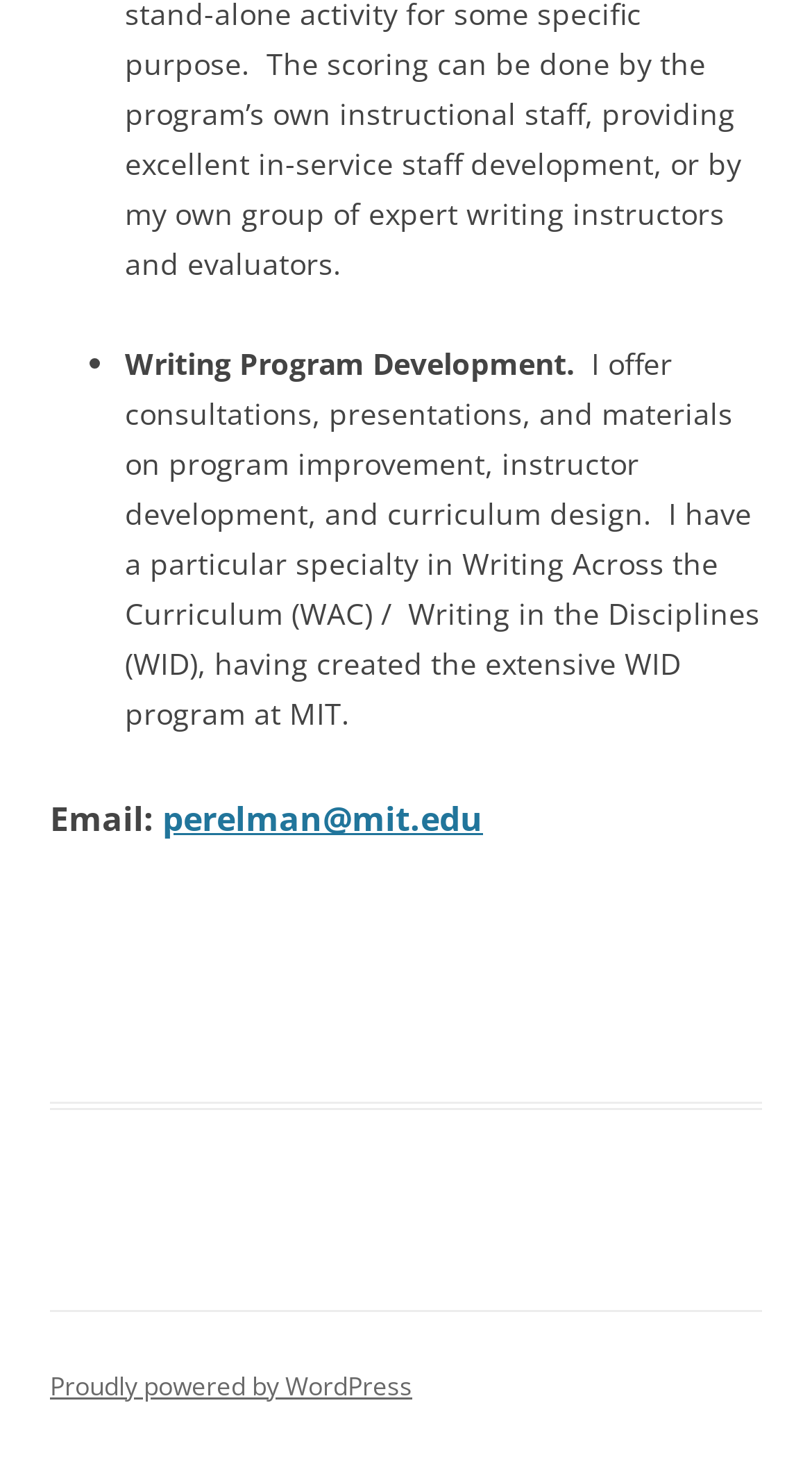What is the email address of the writer?
From the image, respond with a single word or phrase.

perelman@mit.edu